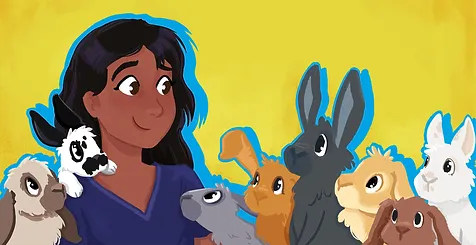Carefully examine the image and provide an in-depth answer to the question: What is the dominant color of the background?

According to the caption, the scene is set against a 'vibrant yellow background', making yellow the dominant color of the background.